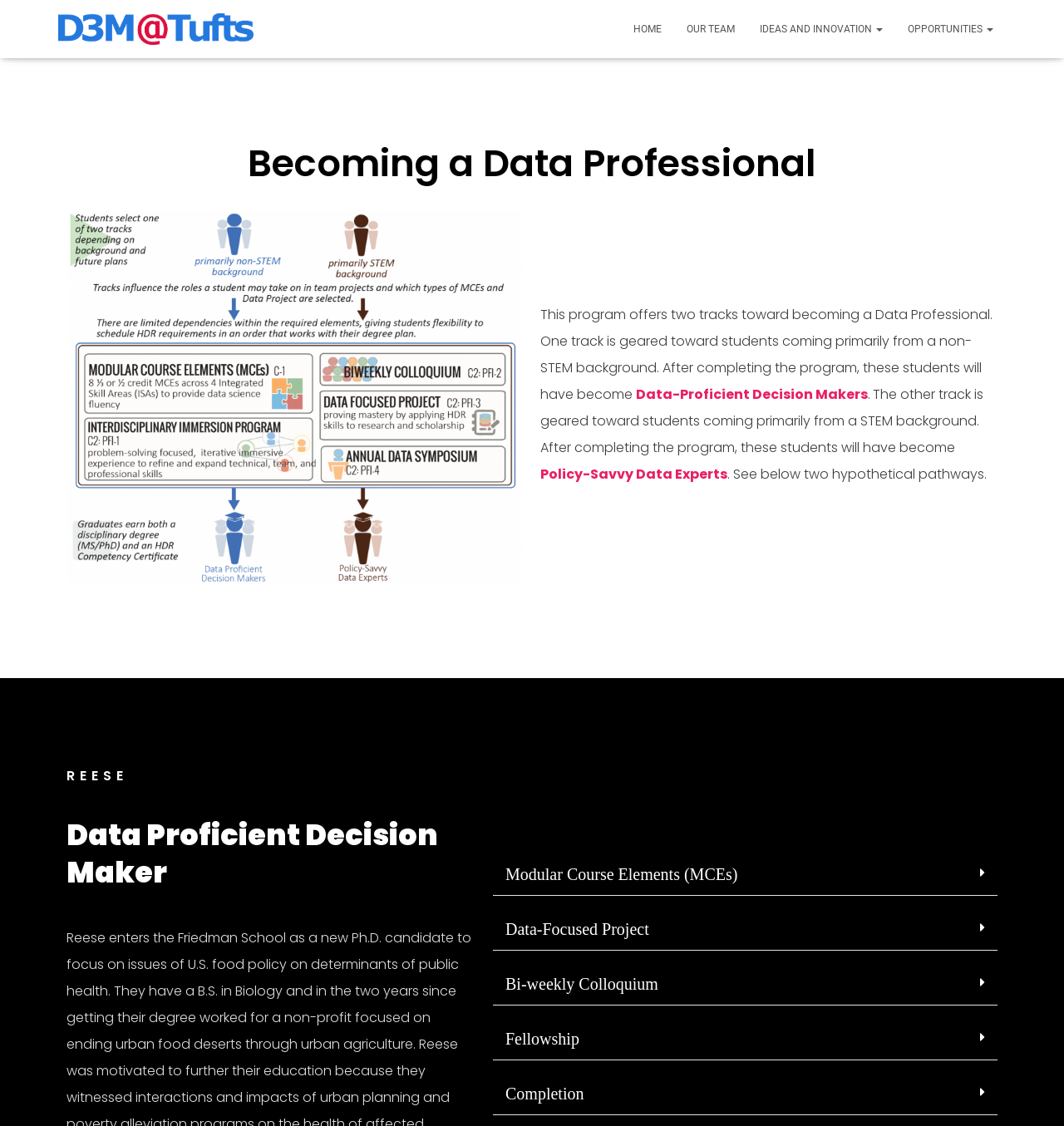Create an elaborate caption that covers all aspects of the webpage.

The webpage is about "Becoming a Data Professional" and offers two tracks towards achieving this goal. At the top left corner, there is a logo image and a link to the homepage. The top navigation bar has four links: "HOME", "OUR TEAM", "IDEAS AND INNOVATION", and "OPPORTUNITIES".

Below the navigation bar, there is a heading that reads "Becoming a Data Professional". On the left side, there is an image titled "D3M Tracks". To the right of the image, there is a paragraph of text that explains the two tracks of the program. The first track is geared towards students from a non-STEM background, and the second track is geared towards students from a STEM background.

Below the paragraph, there are two links: "Data-Proficient Decision Makers" and "Policy-Savvy Data Experts". These links are followed by a sentence that mentions two hypothetical pathways.

Further down the page, there are three headings: "REESE", "Data Proficient Decision Maker", and a tab list with five tabs: "Modular Course Elements (MCEs)", "Data-Focused Project", "Bi-weekly Colloquium", "Fellowship", and "Completion". Each tab has a corresponding link.

At the bottom right corner, there is a button with an image.